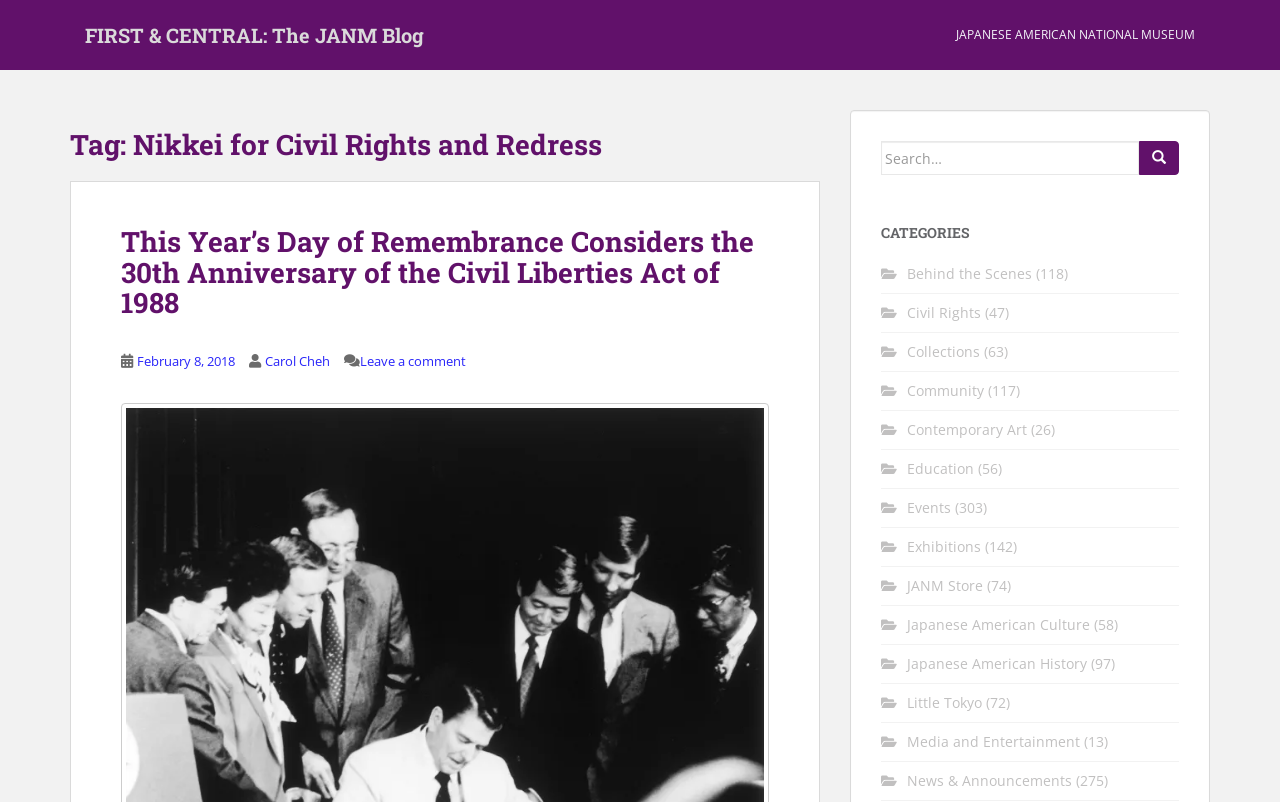Locate the bounding box coordinates of the clickable area needed to fulfill the instruction: "Browse the Civil Rights category".

[0.709, 0.378, 0.766, 0.402]